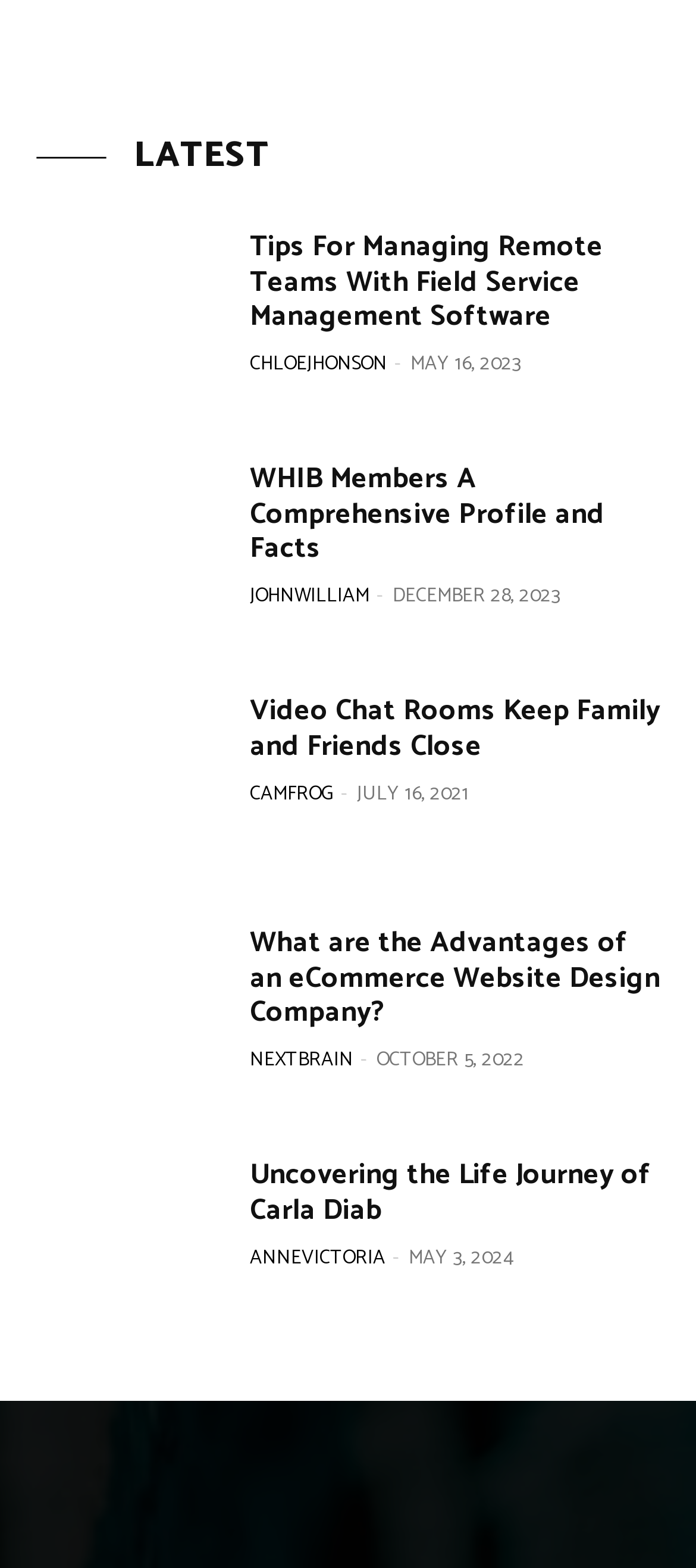Pinpoint the bounding box coordinates of the element to be clicked to execute the instruction: "Learn about WHIB members".

[0.051, 0.289, 0.321, 0.409]